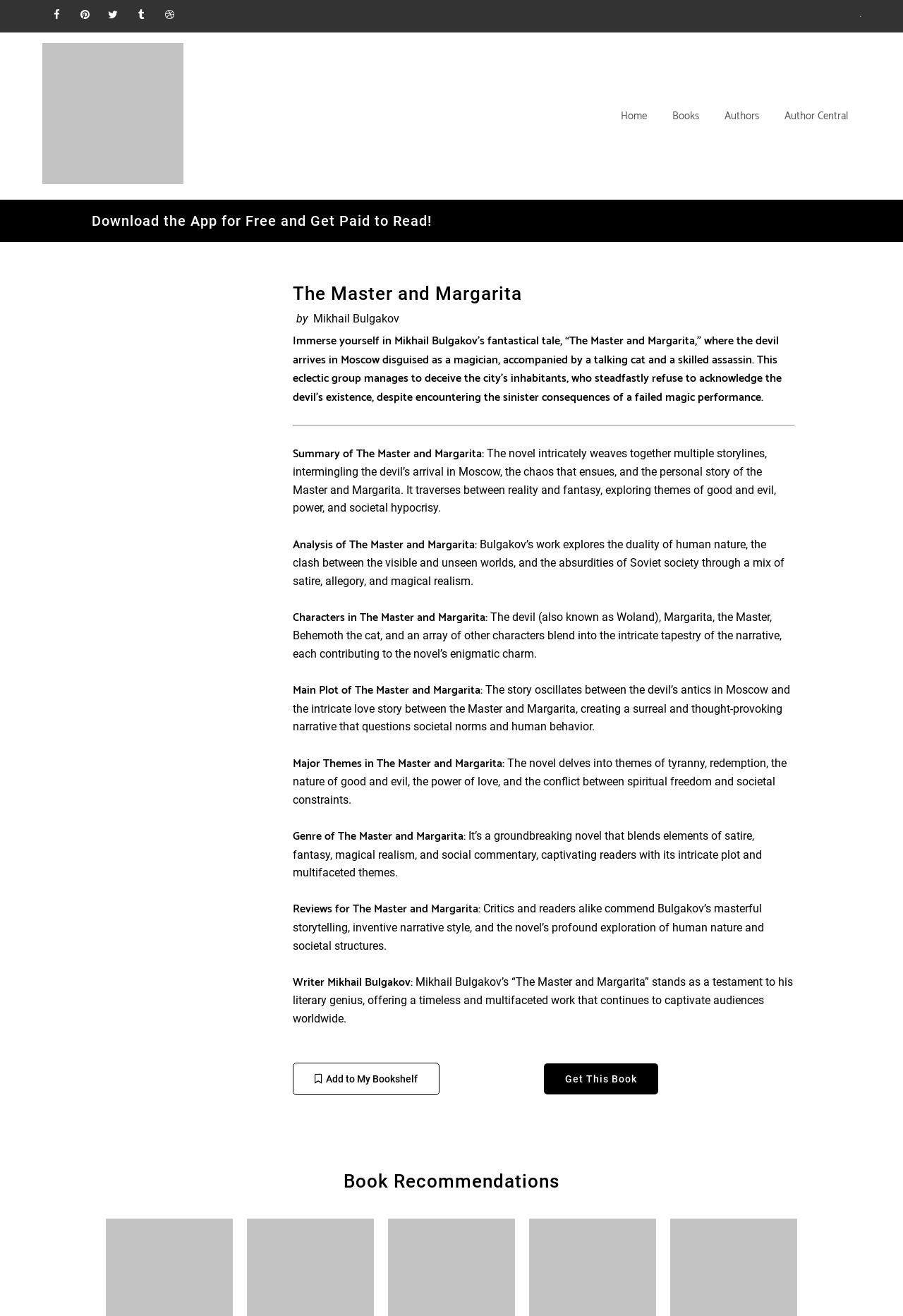Specify the bounding box coordinates of the element's region that should be clicked to achieve the following instruction: "Add to My Bookshelf". The bounding box coordinates consist of four float numbers between 0 and 1, in the format [left, top, right, bottom].

[0.324, 0.807, 0.487, 0.832]